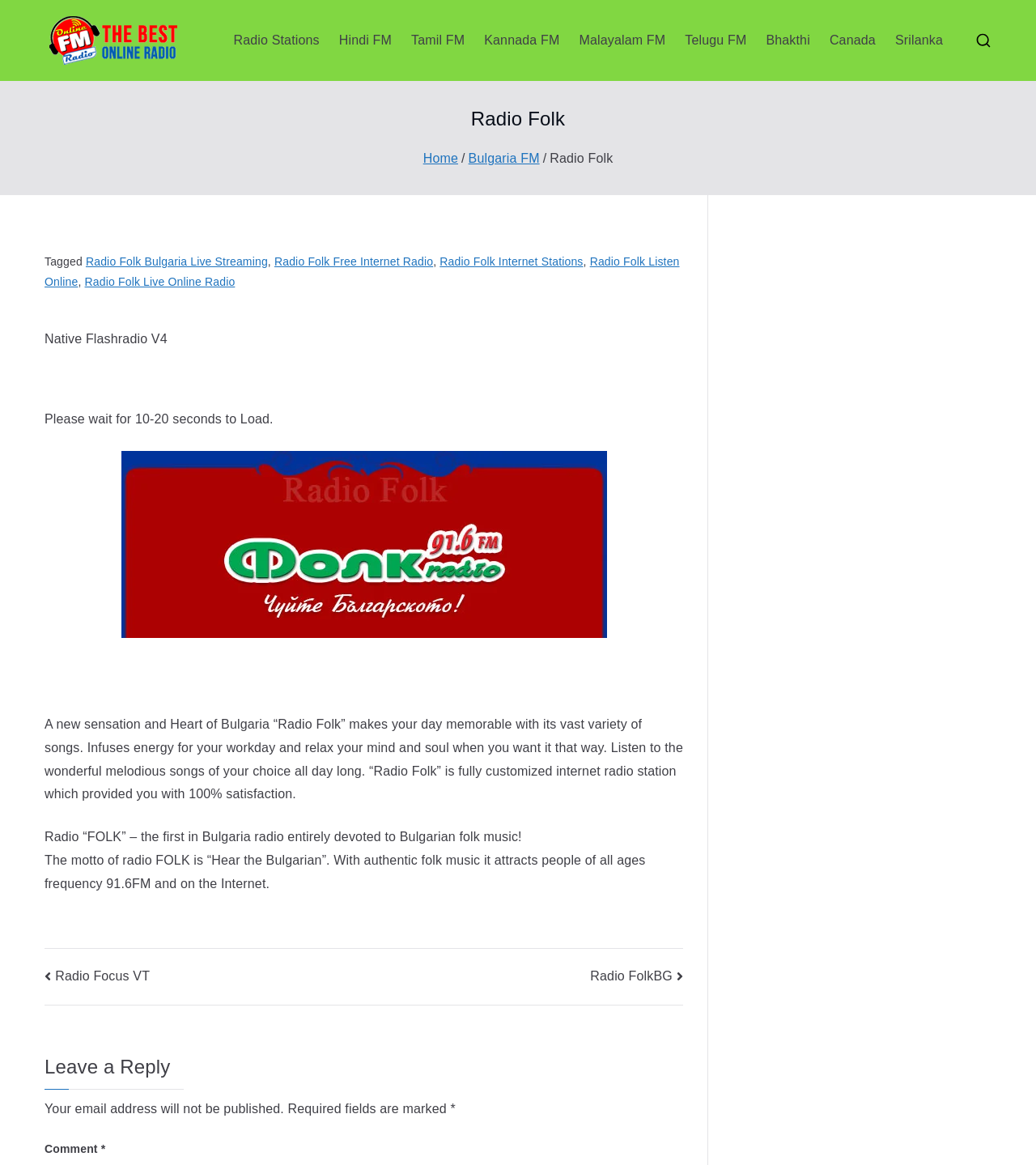What is the purpose of the 'Breadcrumbs' navigation?
Please provide a single word or phrase as the answer based on the screenshot.

To navigate to home or other pages